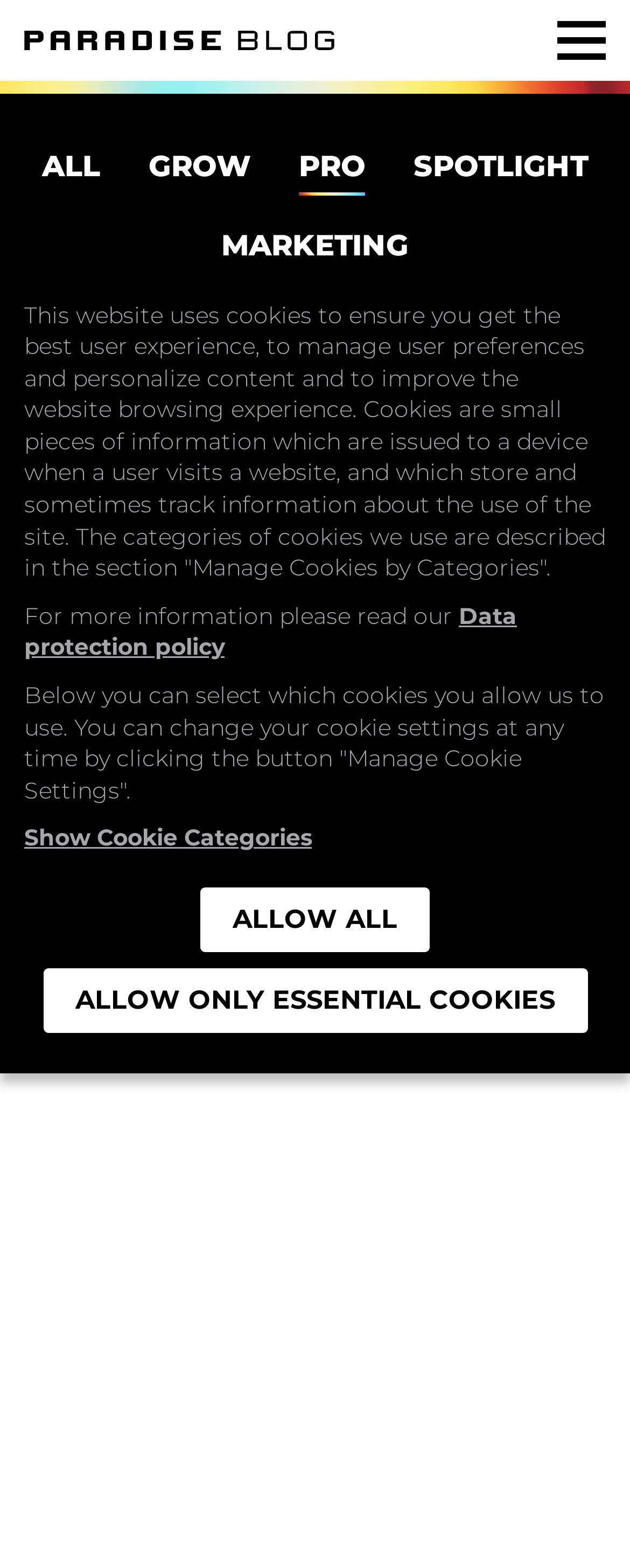Explain the features and main sections of the webpage comprehensively.

The webpage is about Amapiano, a new music genre from South Africa that is gaining popularity in the international dance scene. At the top left of the page, there is a link and an image, likely a logo or a banner. Below this, there are five links: "ALL", "GROW", "PRO", "SPOTLIGHT", and "MARKETING", which are likely navigation links to different sections of the website.

To the right of these links, there is a search bar with a search box and a "Search" button. Above the search bar, there is a link "PRO" and a timestamp "2022/12/13". Below the search bar, there is a heading that reads "THE NEXT GENERATION IN AFRICAN SOUND – AMAPIANO CEMENTS ITS PLACE IN THE INTERNATIONAL DANCE SCENE", which is likely the title of the article or blog post.

In the middle of the page, there are three blocks of text. The first block explains how the website uses cookies to enhance the user experience. The second block provides a link to the "Data protection policy" page. The third block explains how users can manage their cookie settings and provides two buttons: "Show Cookie Categories" and "Manage Cookie Settings".

At the bottom of the page, there are two buttons: "ALLOW ALL" and "ALLOW ONLY ESSENTIAL COOKIES", which allow users to customize their cookie preferences.